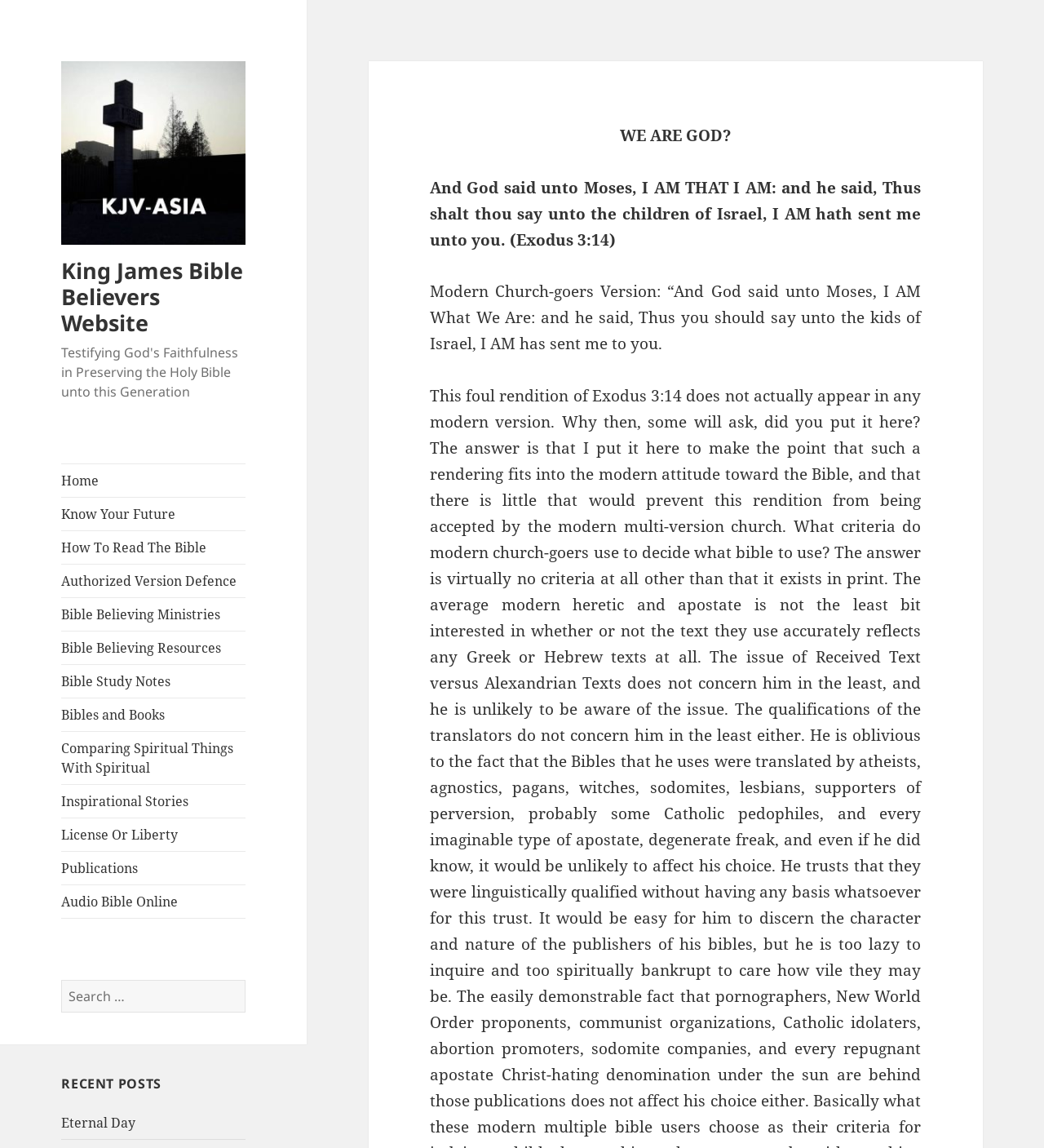What is the quote mentioned in the webpage?
Offer a detailed and full explanation in response to the question.

The webpage mentions a quote from Exodus 3:14, which says 'And God said unto Moses, I AM THAT I AM: and he said, Thus shalt thou say unto the children of Israel, I AM hath sent me unto you.' This quote is highlighted in the webpage.